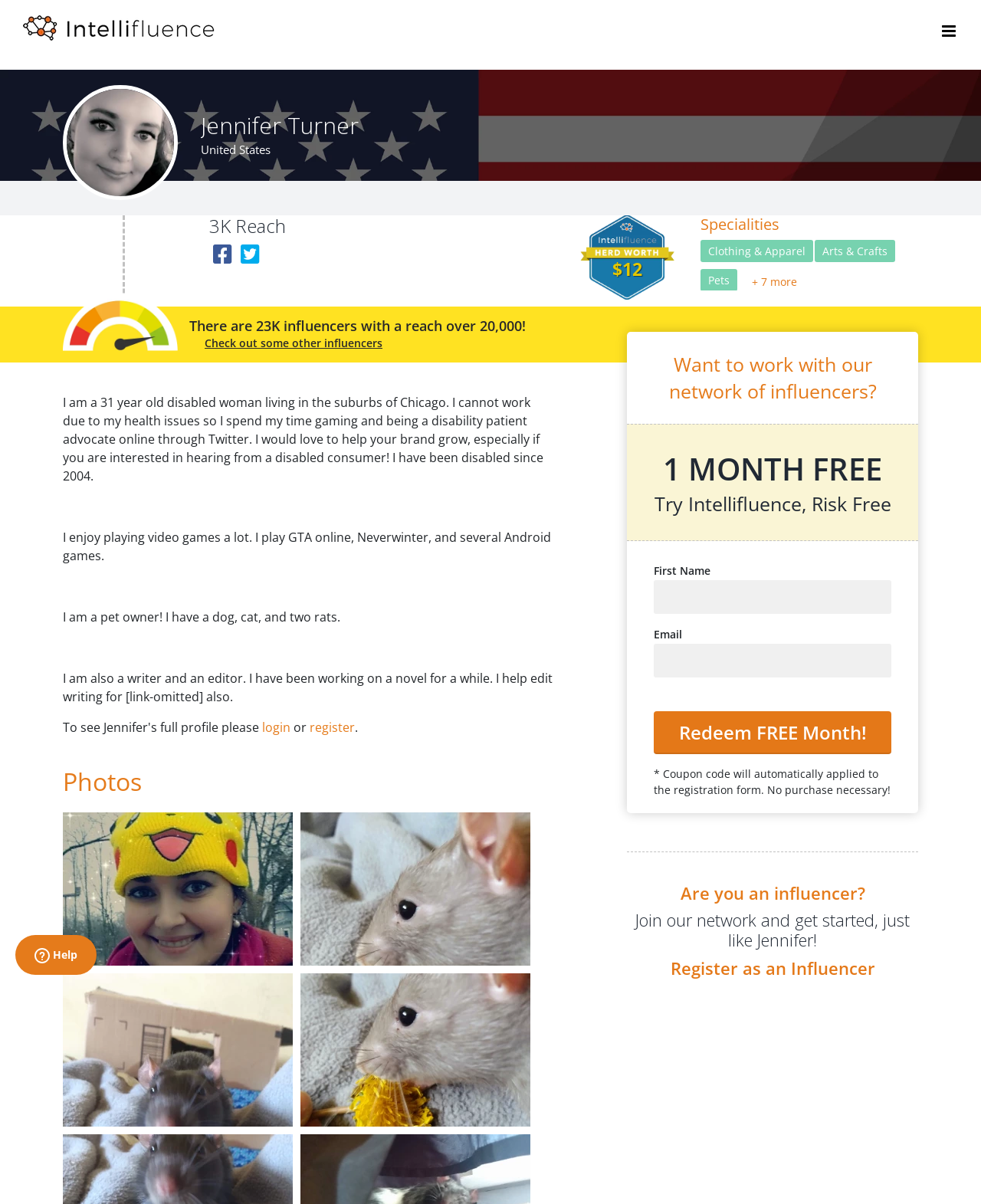How many influencers are there with a reach over 20,000?
Based on the image, provide your answer in one word or phrase.

23K